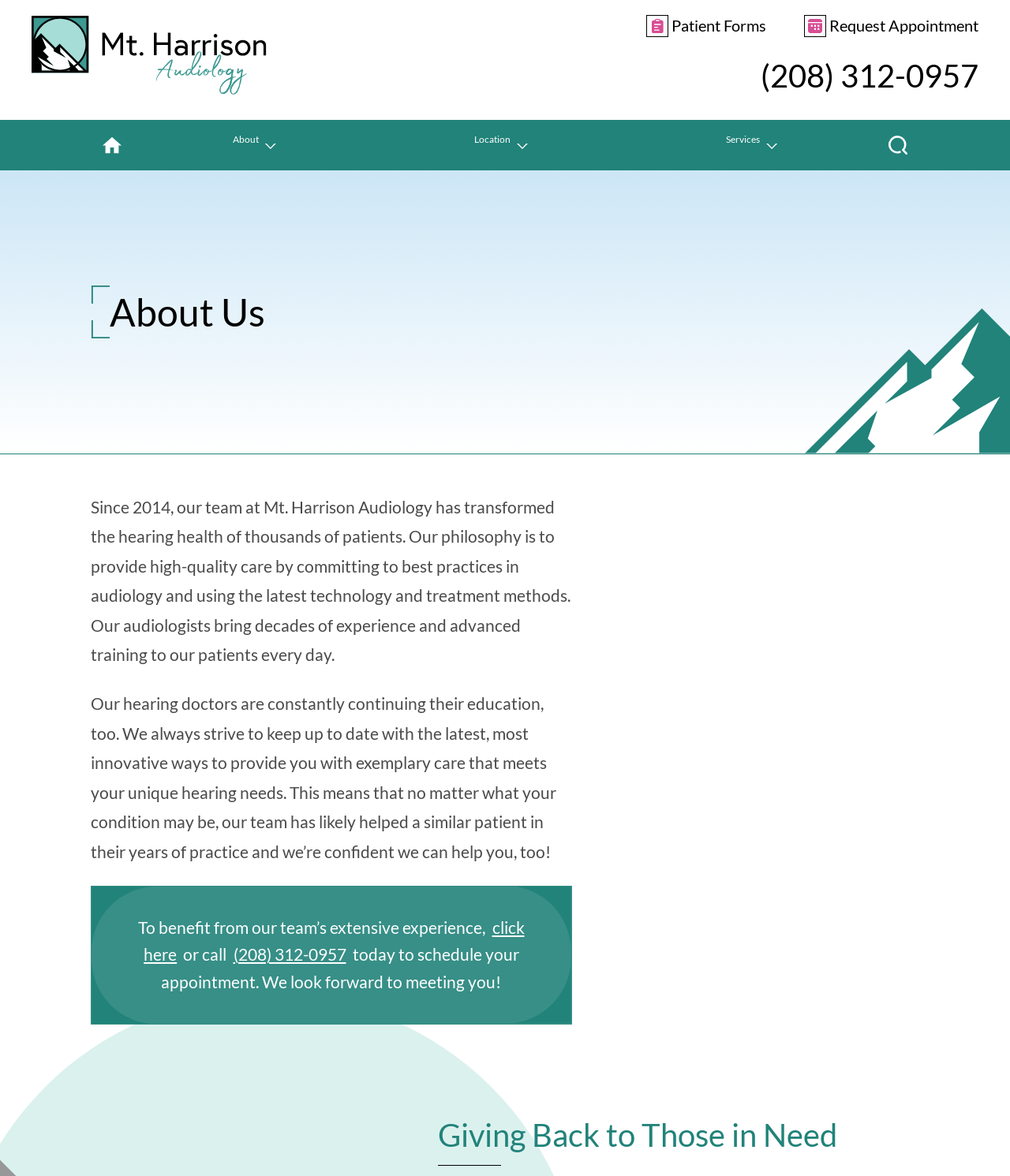How long has Mt. Harrison Audiology been in operation?
Provide a detailed and extensive answer to the question.

I found this information in the static text element at the top of the page, which states 'Since 2014, our team at Mt. Harrison Audiology has transformed the hearing health of thousands of patients'.